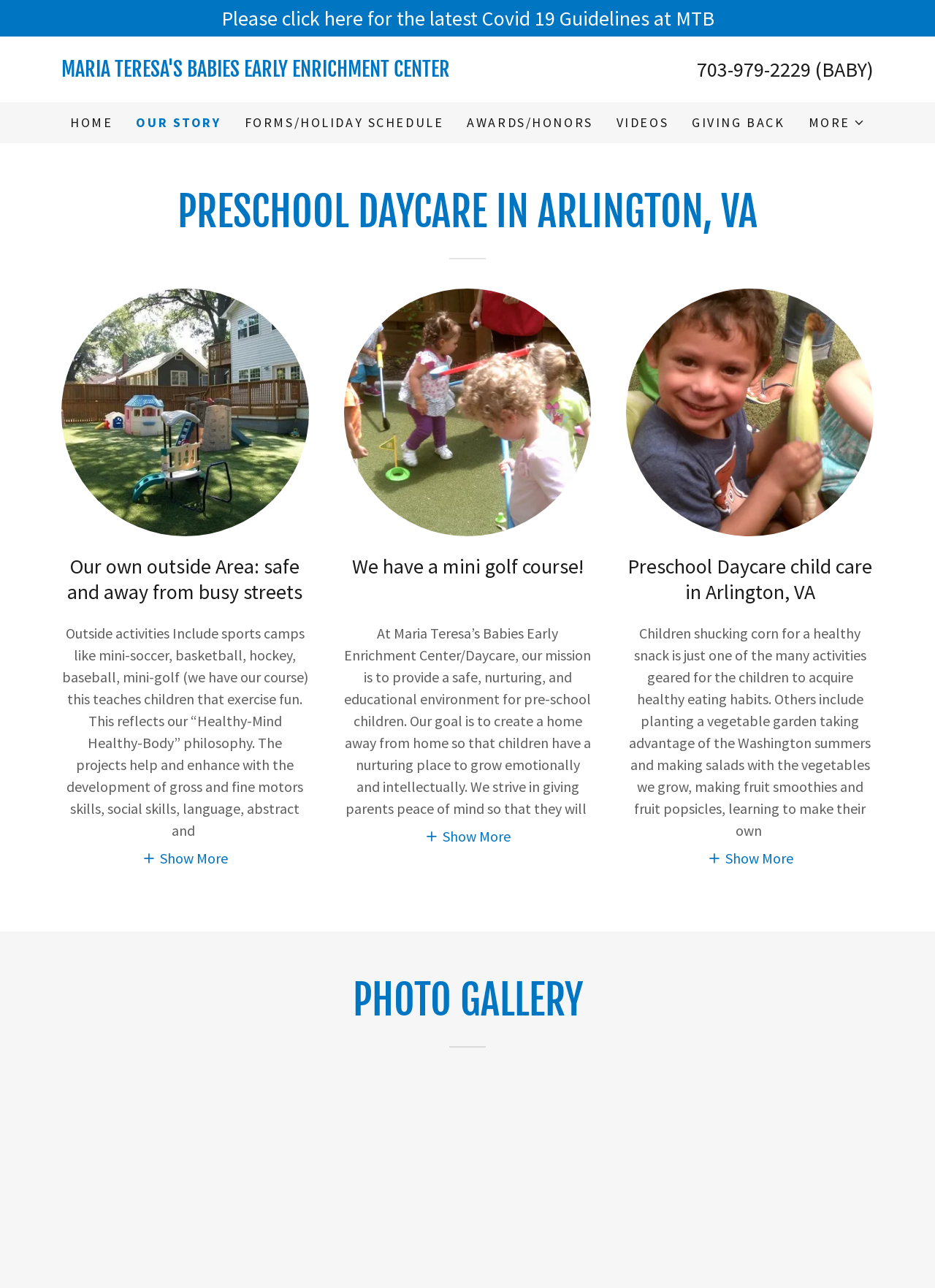Please determine the bounding box coordinates of the element to click on in order to accomplish the following task: "View the photo gallery". Ensure the coordinates are four float numbers ranging from 0 to 1, i.e., [left, top, right, bottom].

[0.066, 0.755, 0.934, 0.814]